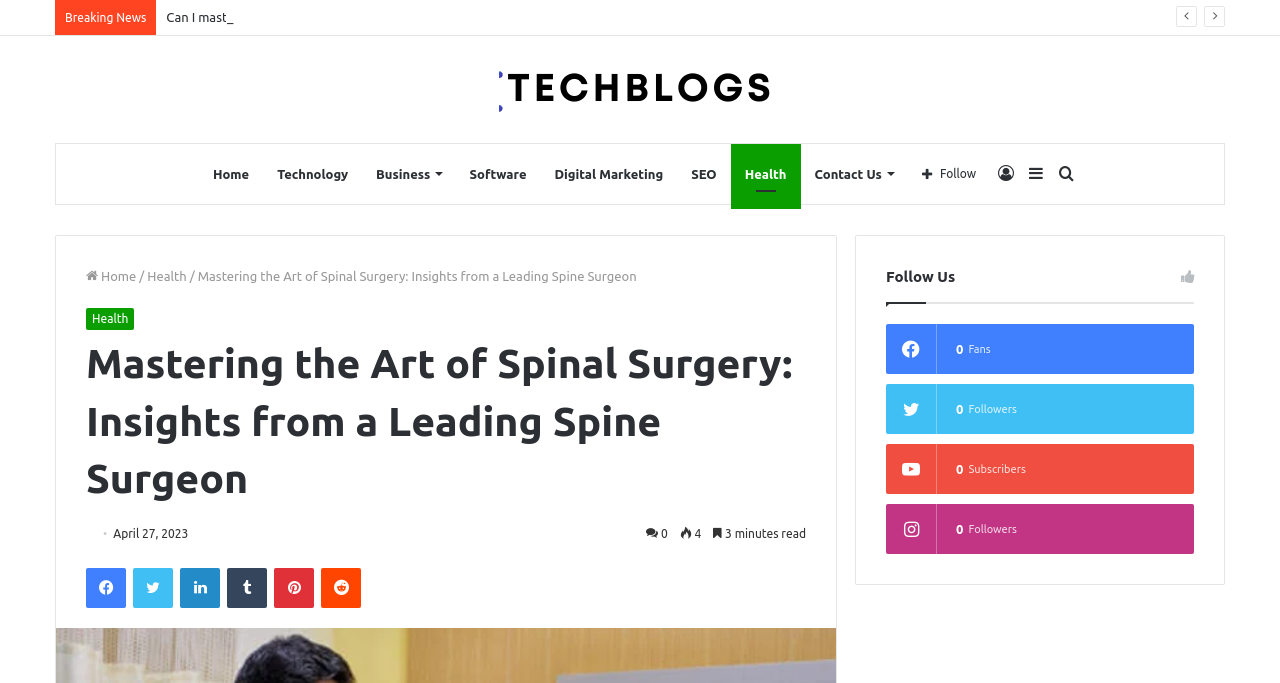Give a one-word or short phrase answer to the question: 
What type of website is this?

Blog